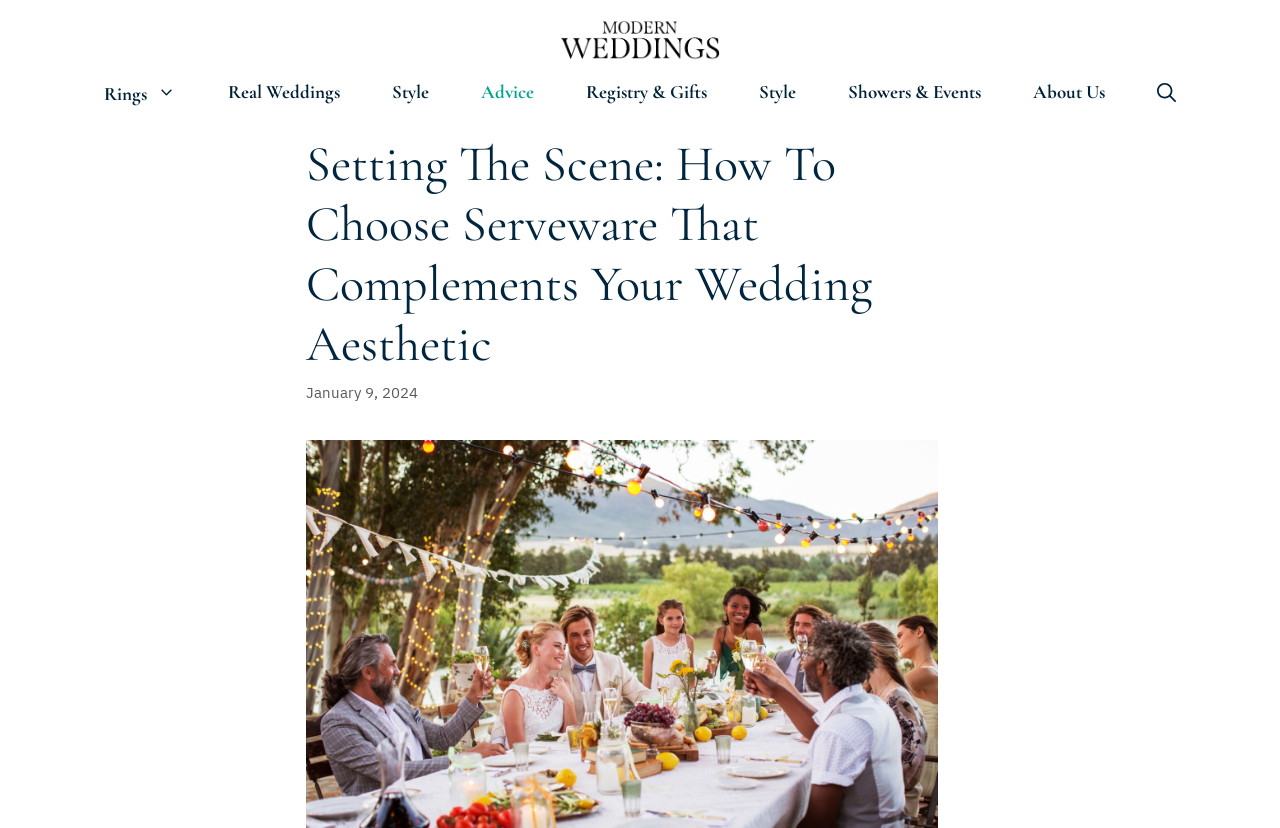Please identify the bounding box coordinates of the area I need to click to accomplish the following instruction: "view Rings".

[0.061, 0.097, 0.158, 0.125]